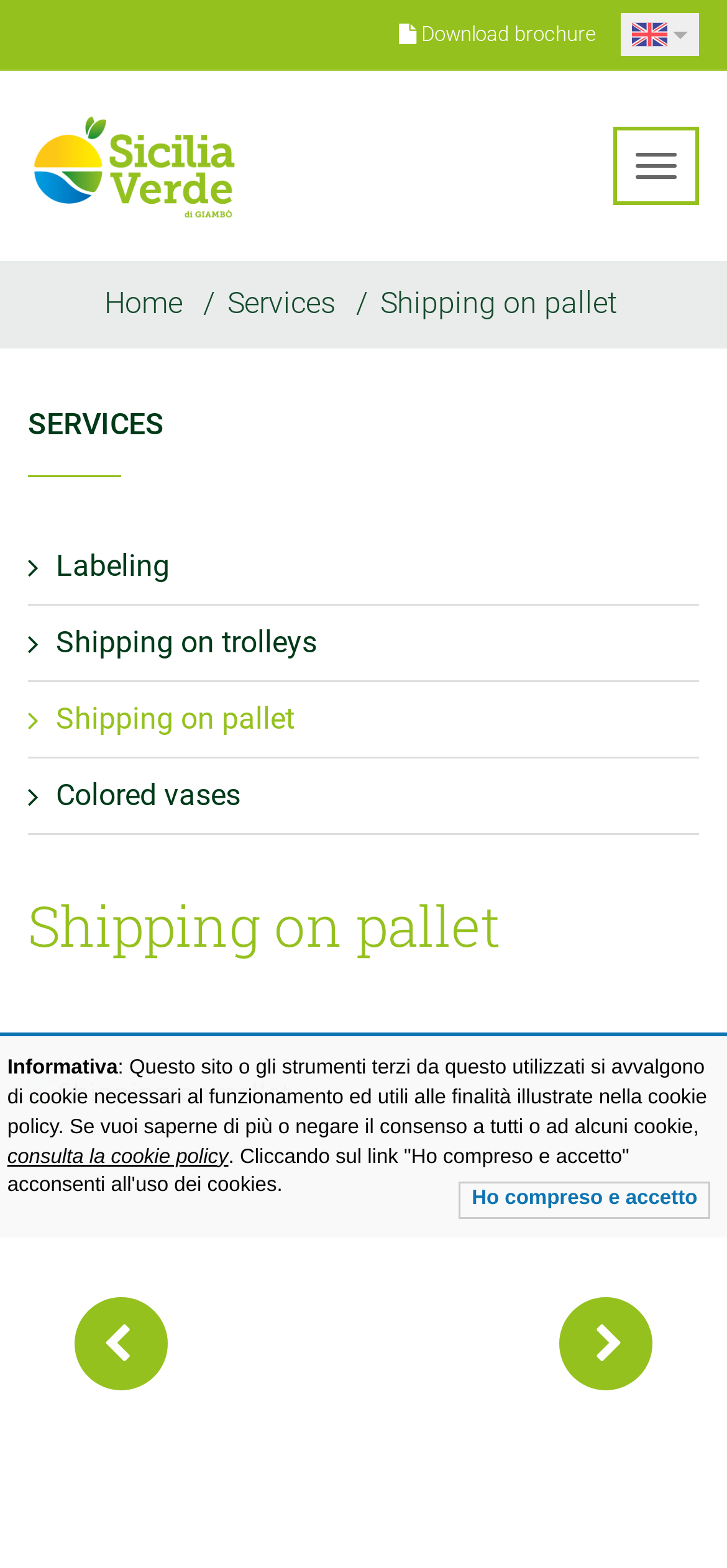Please give a succinct answer using a single word or phrase:
Is there a brochure available for download?

Yes